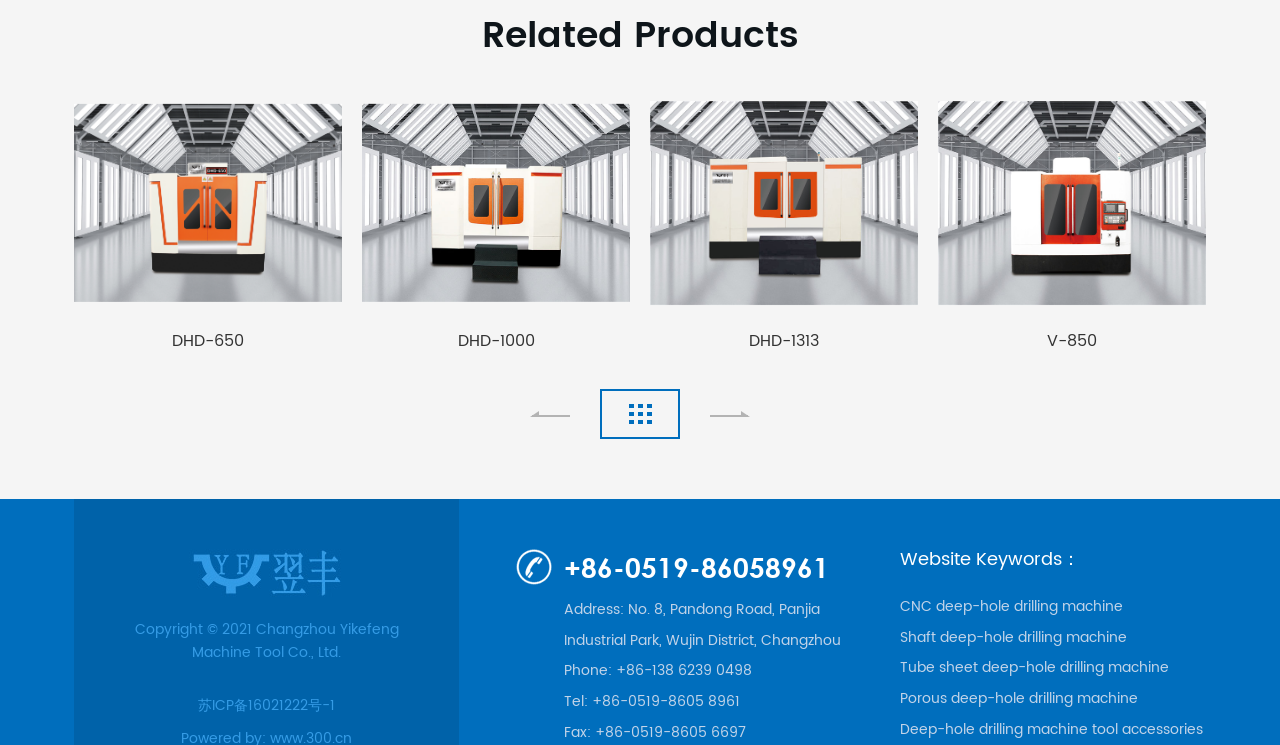For the following element description, predict the bounding box coordinates in the format (top-left x, top-left y, bottom-right x, bottom-right y). All values should be floating point numbers between 0 and 1. Description: parent_node: Friction welding machine

[0.469, 0.522, 0.531, 0.589]